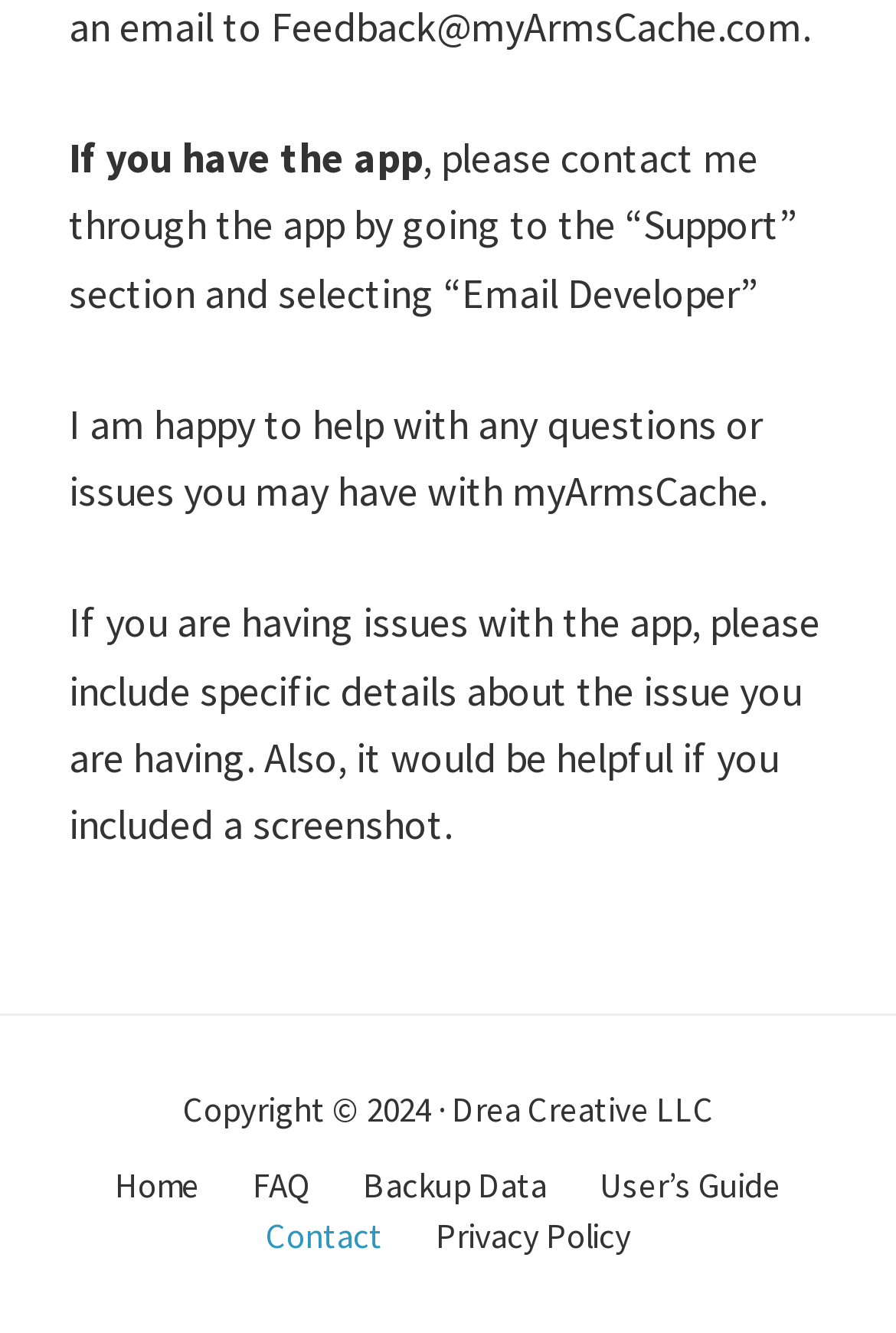Using the provided element description, identify the bounding box coordinates as (top-left x, top-left y, bottom-right x, bottom-right y). Ensure all values are between 0 and 1. Description: Home

[0.128, 0.87, 0.223, 0.909]